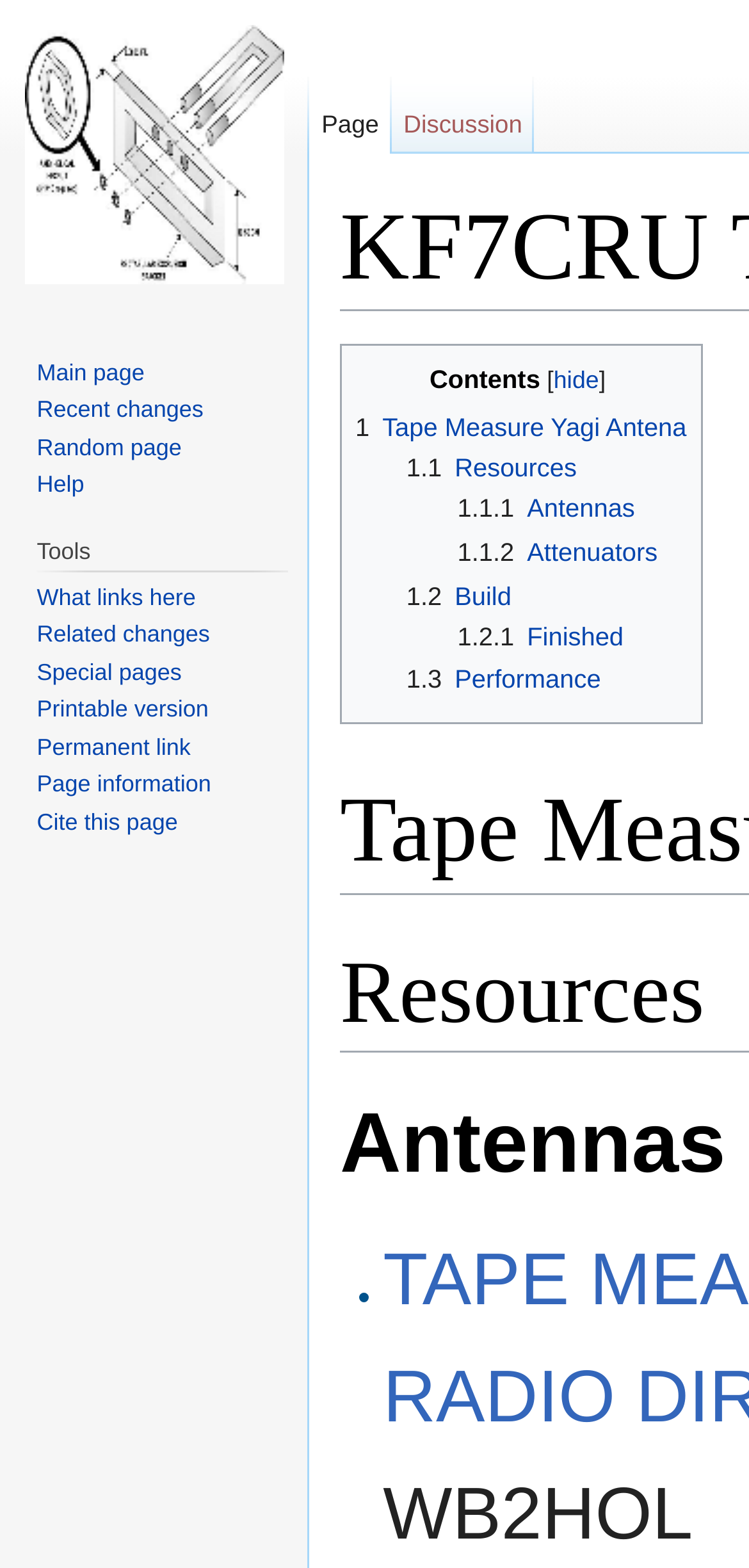For the element described, predict the bounding box coordinates as (top-left x, top-left y, bottom-right x, bottom-right y). All values should be between 0 and 1. Element description: Special pages

[0.049, 0.42, 0.243, 0.437]